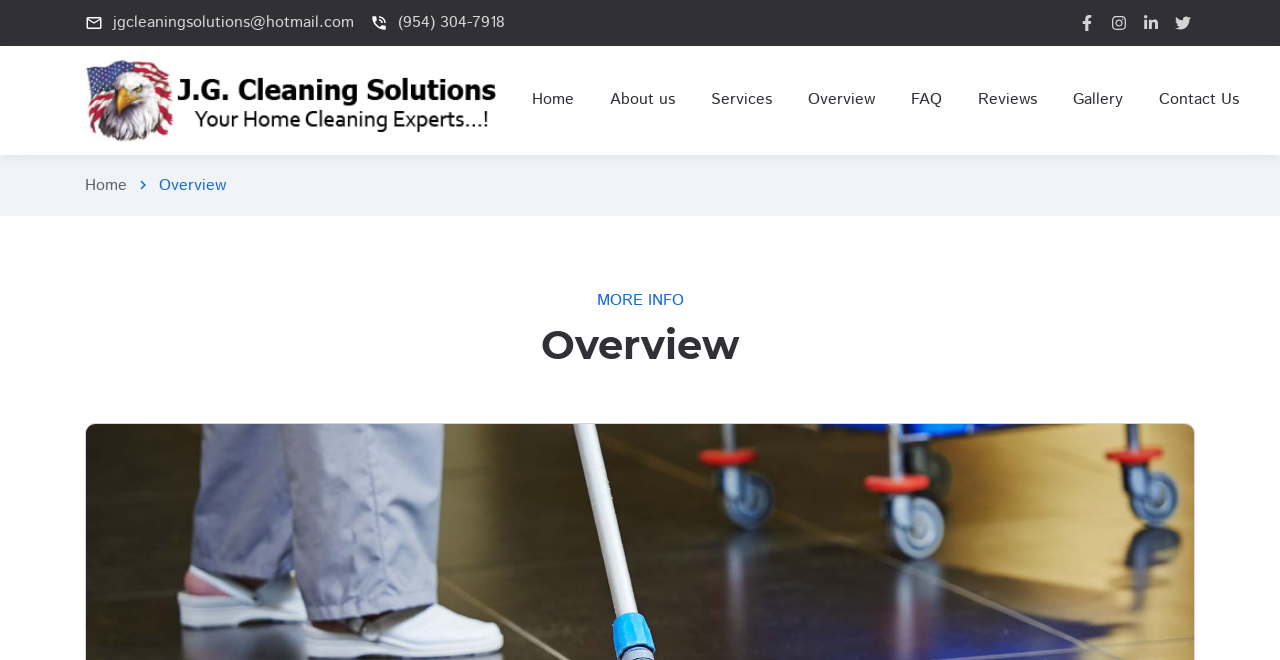Find and specify the bounding box coordinates that correspond to the clickable region for the instruction: "Visit Facebook page".

[0.84, 0.016, 0.859, 0.053]